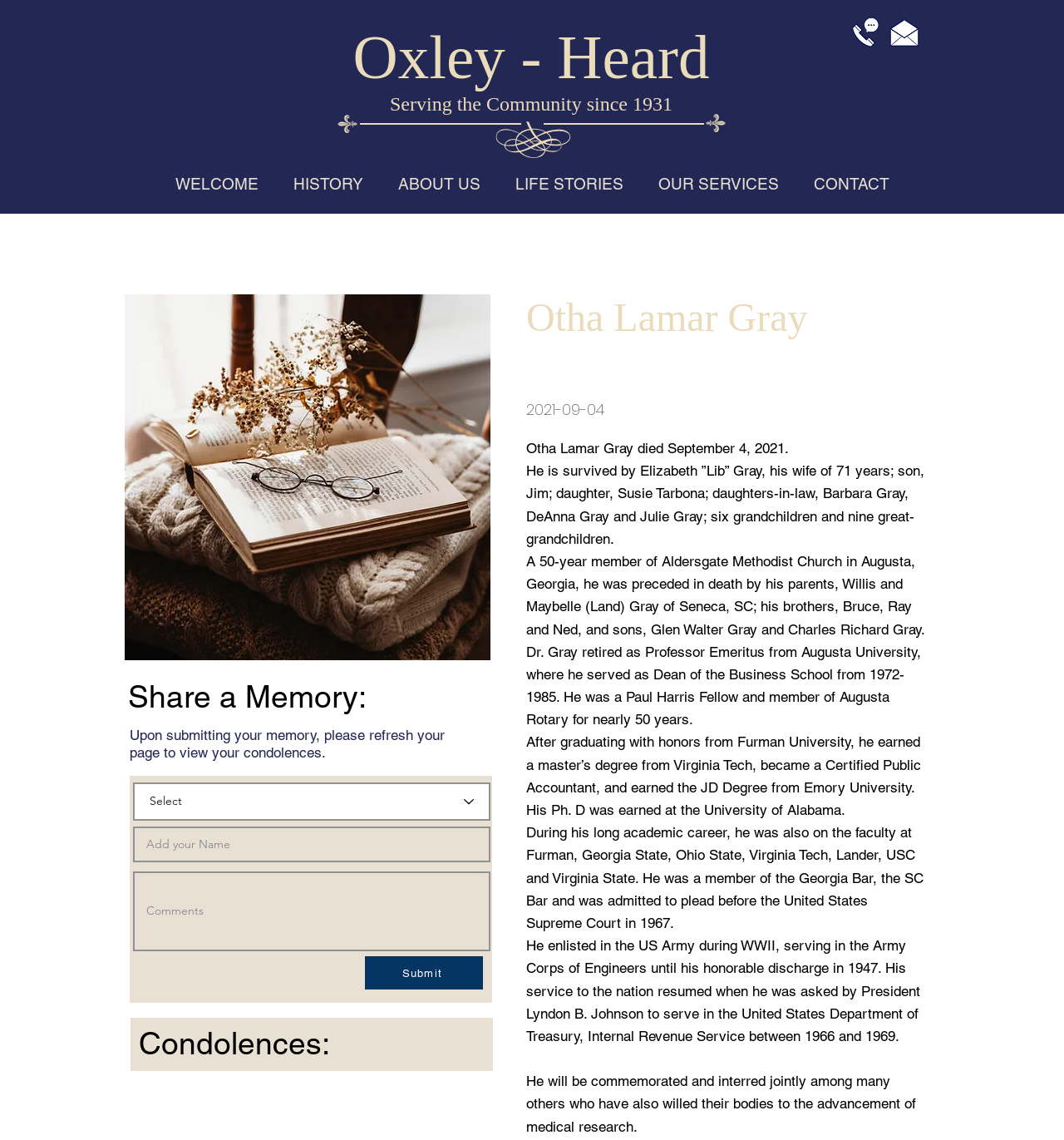What is the name of the person who died on September 4, 2021?
Look at the webpage screenshot and answer the question with a detailed explanation.

I found the answer by looking at the heading 'Otha Lamar Gray' and the text 'Otha Lamar Gray died September 4, 2021.' which indicates that Otha Lamar Gray is the person who died on that date.